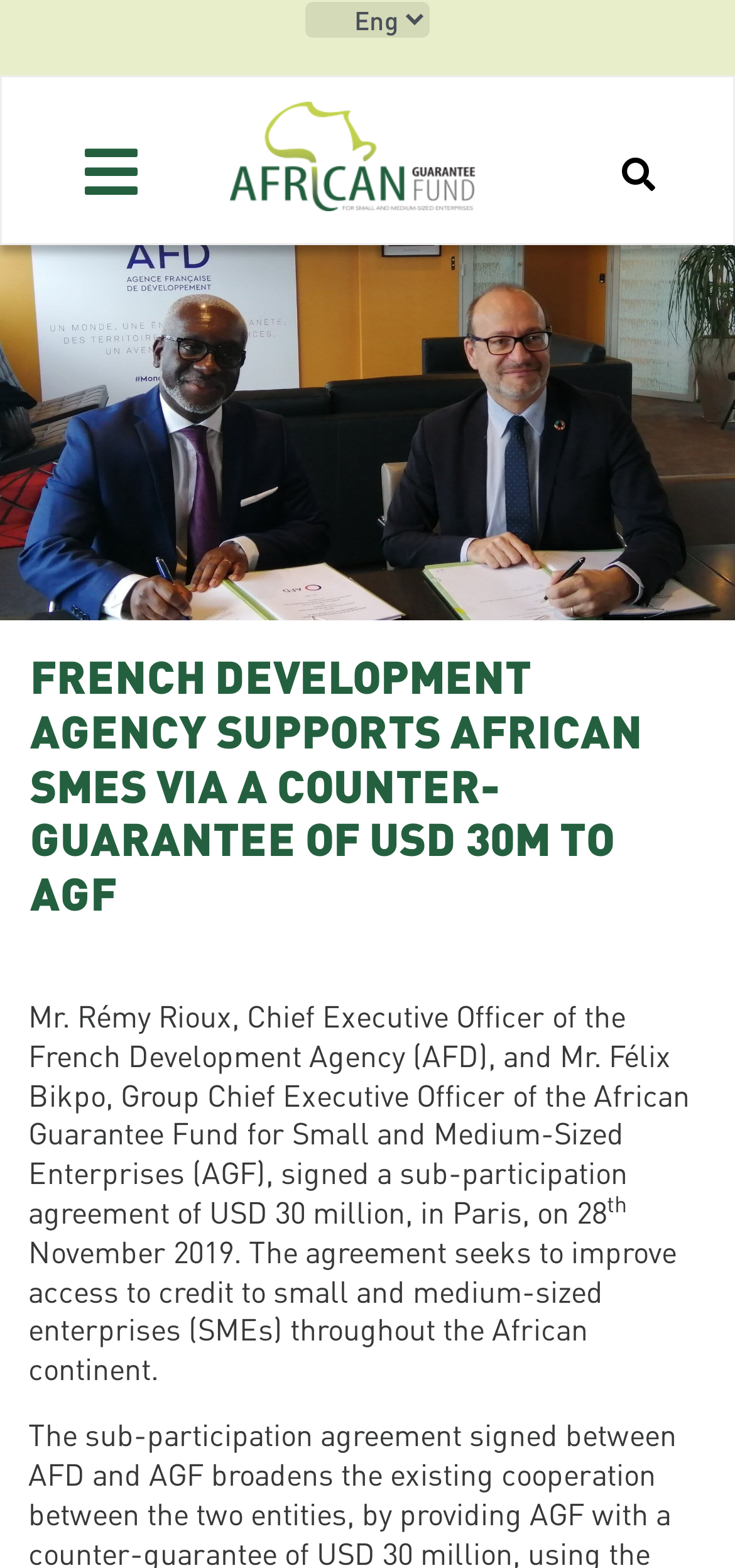Please answer the following query using a single word or phrase: 
Who is the CEO of the African Guarantee Fund?

Félix Bikpo